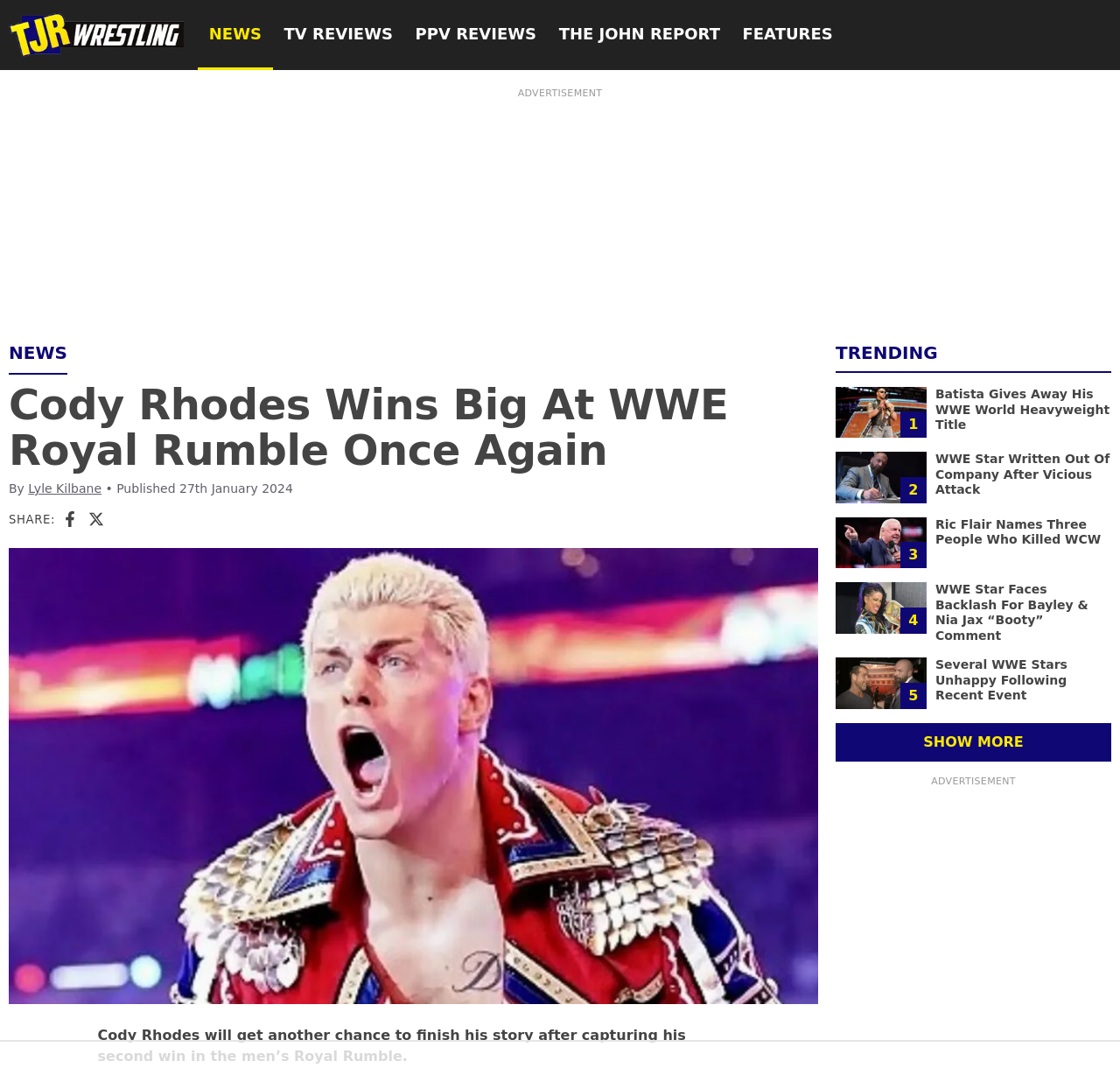What is the name of the author of the main article?
Please respond to the question with a detailed and thorough explanation.

I determined the answer by reading the text 'By Lyle Kilbane' below the heading of the main article, indicating that Lyle Kilbane is the author of the main article.